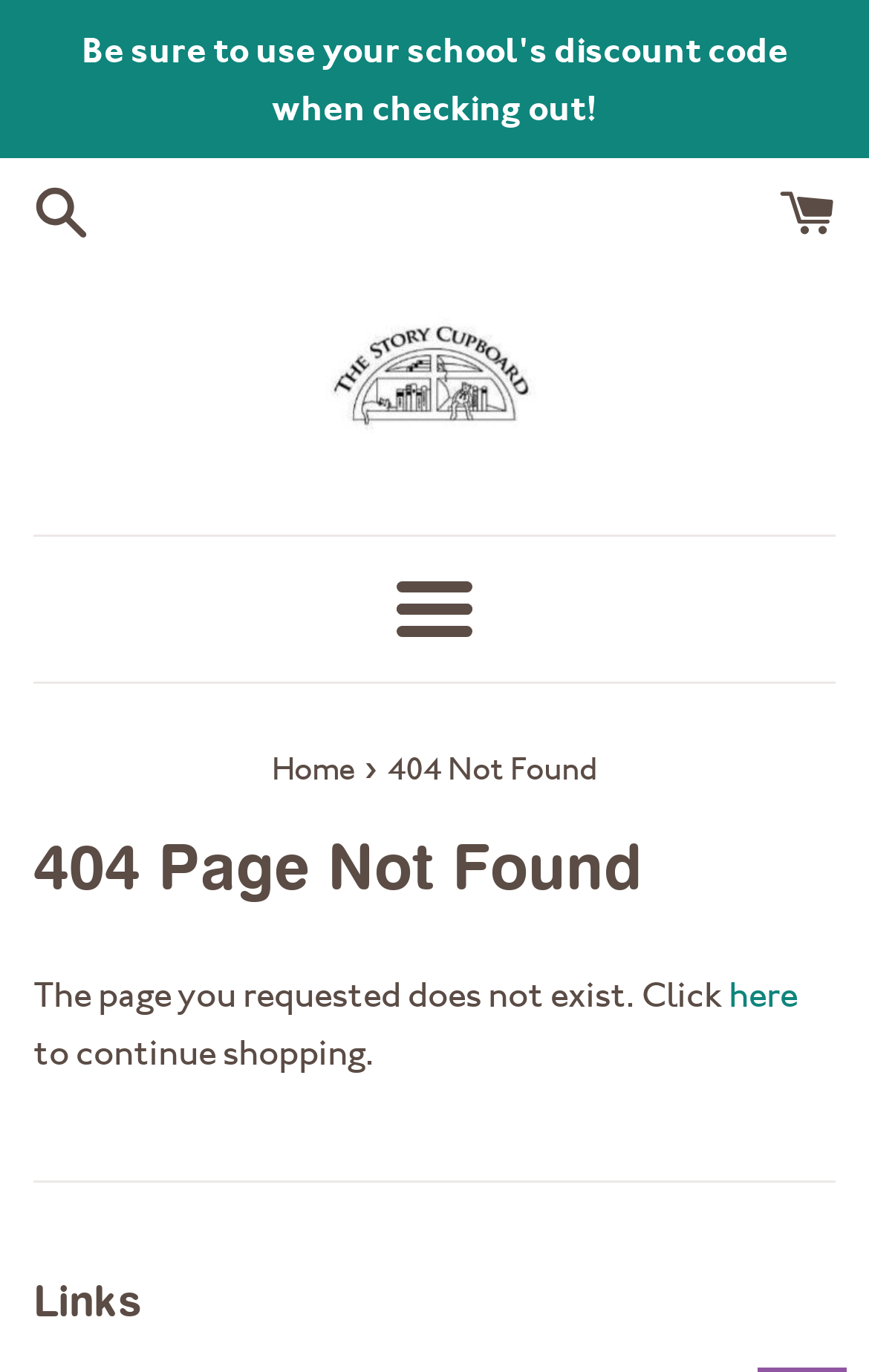Respond concisely with one word or phrase to the following query:
What is the last section on the page?

Links